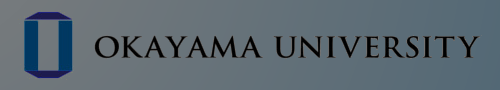Explain the image thoroughly, mentioning every notable detail.

The image displays the logo of Okayama University, characterized by a distinctive blue and silver emblem alongside the university's name in elegant, bold typography. The logo is designed to convey a sense of academic integrity and institutional pride, representing the university's commitment to education and research excellence. The composition and color palette emphasize a modern and professional aesthetic, reflecting the university's role in the academic community.